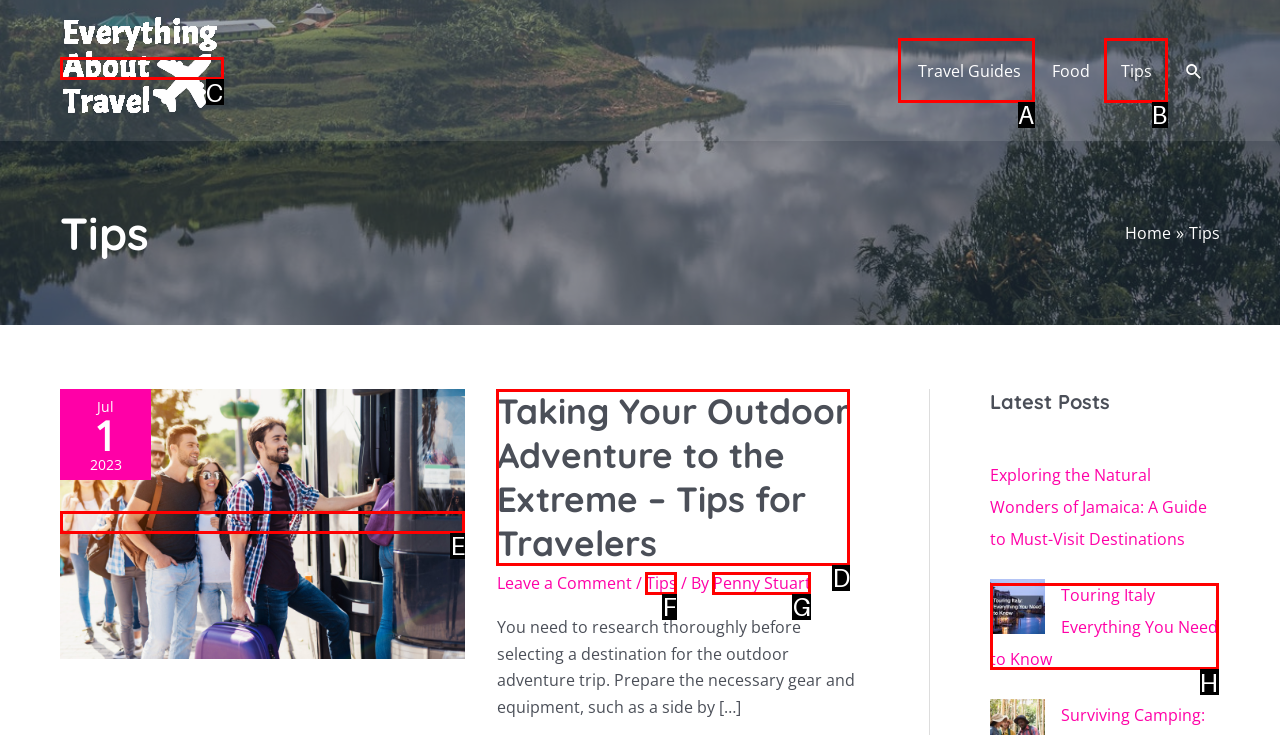Identify the correct UI element to click to achieve the task: Click on the 'Travel Guides' link.
Answer with the letter of the appropriate option from the choices given.

A